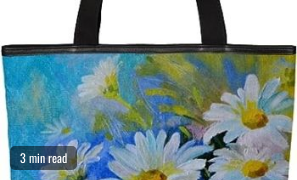Explain the contents of the image with as much detail as possible.

A beautifully designed insulated lunch bag featuring a vibrant floral pattern, predominantly showcasing soft white daisies against a calm blue background. This functional accessory not only keeps meals fresh but also adds a touch of artistic flair to lunchtime. The bag is equipped with sturdy black handles for easy carrying. Accompanying the image is a reading time indicator that suggests the article is a brief, engaging read of approximately three minutes.